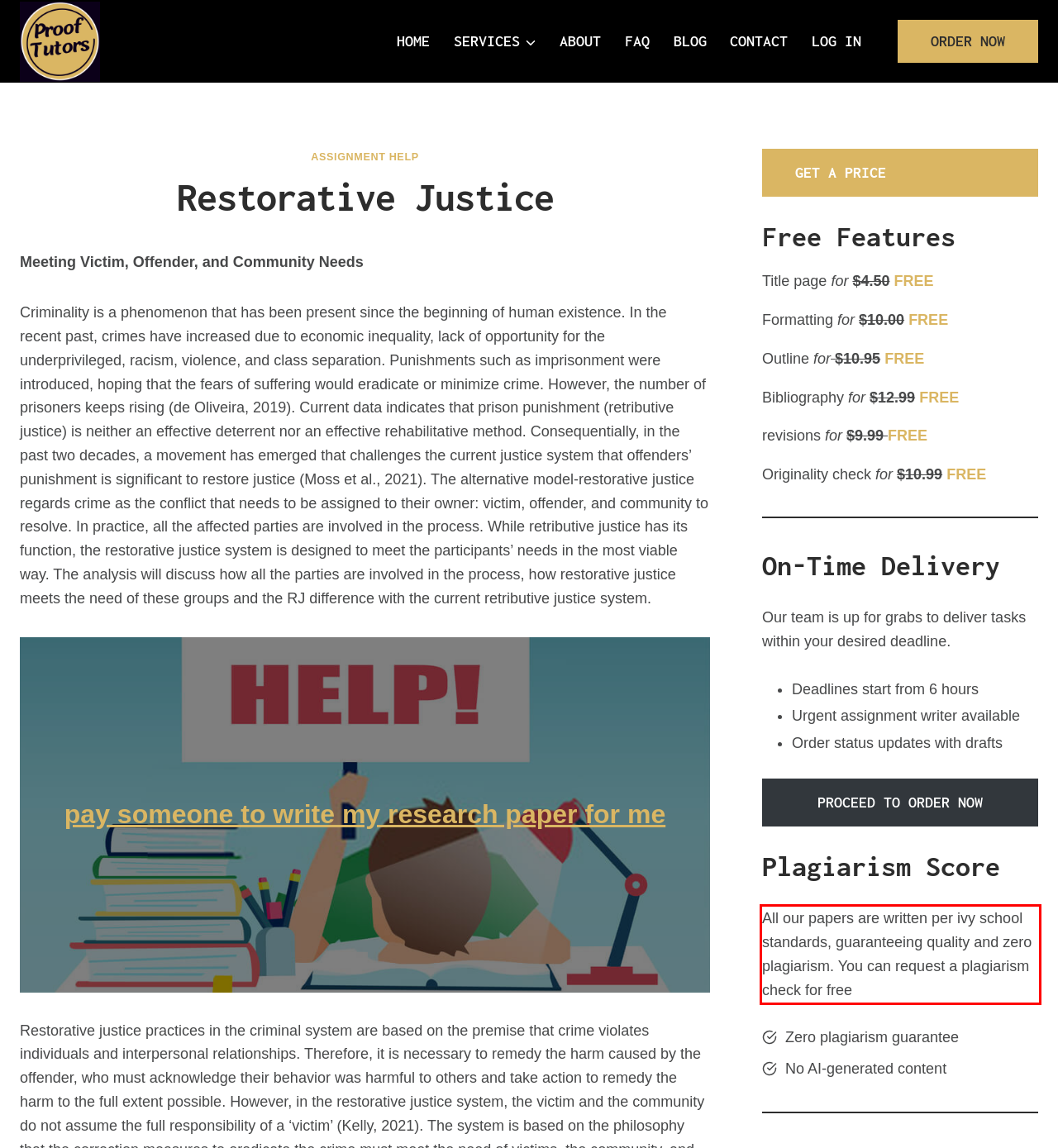Please analyze the provided webpage screenshot and perform OCR to extract the text content from the red rectangle bounding box.

All our papers are written per ivy school standards, guaranteeing quality and zero plagiarism. You can request a plagiarism check for free